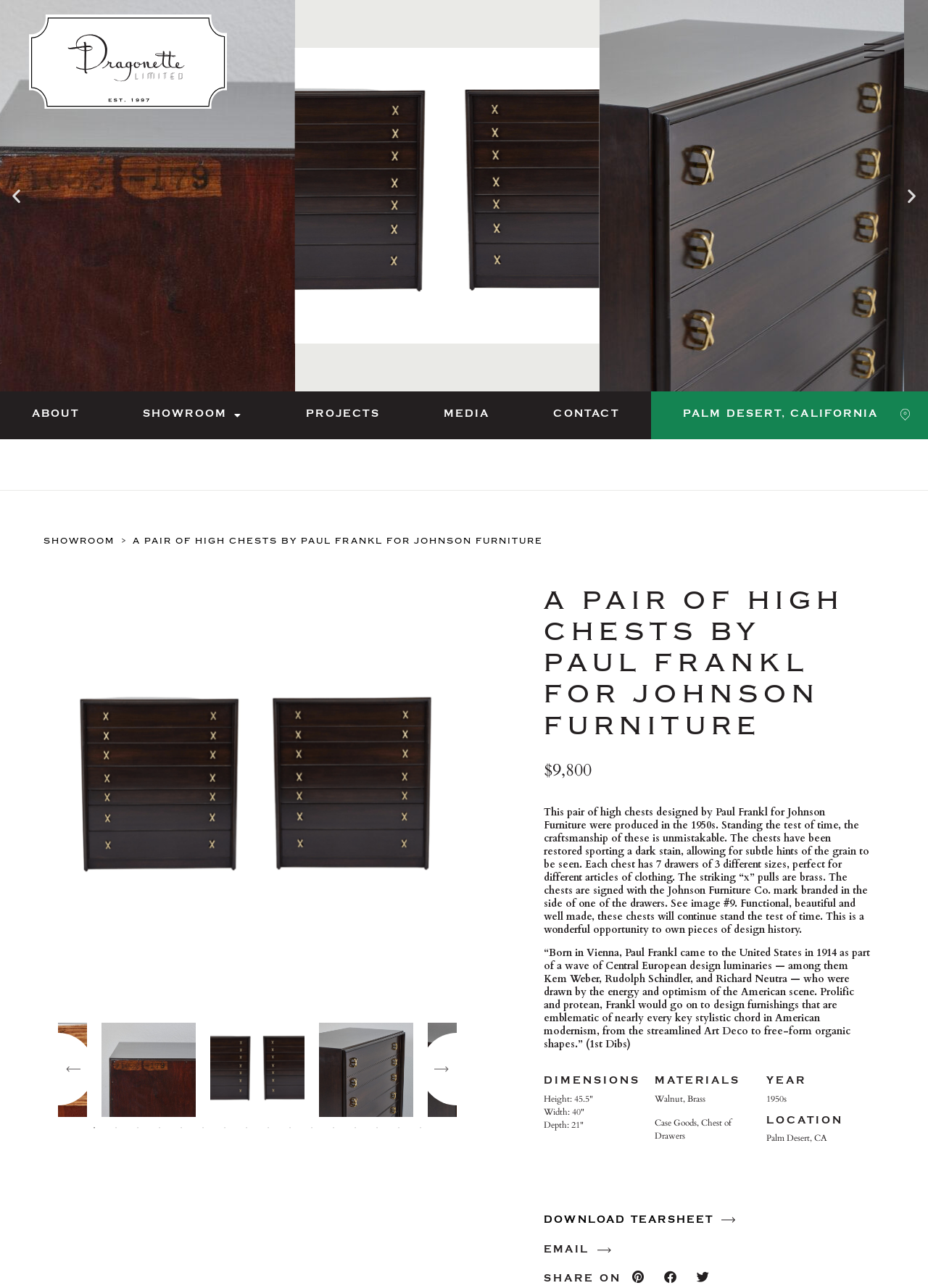How many drawers does each chest have?
Please provide a comprehensive answer based on the details in the screenshot.

According to the webpage, each chest has 7 drawers of 3 different sizes, which is mentioned in the text description of the product.